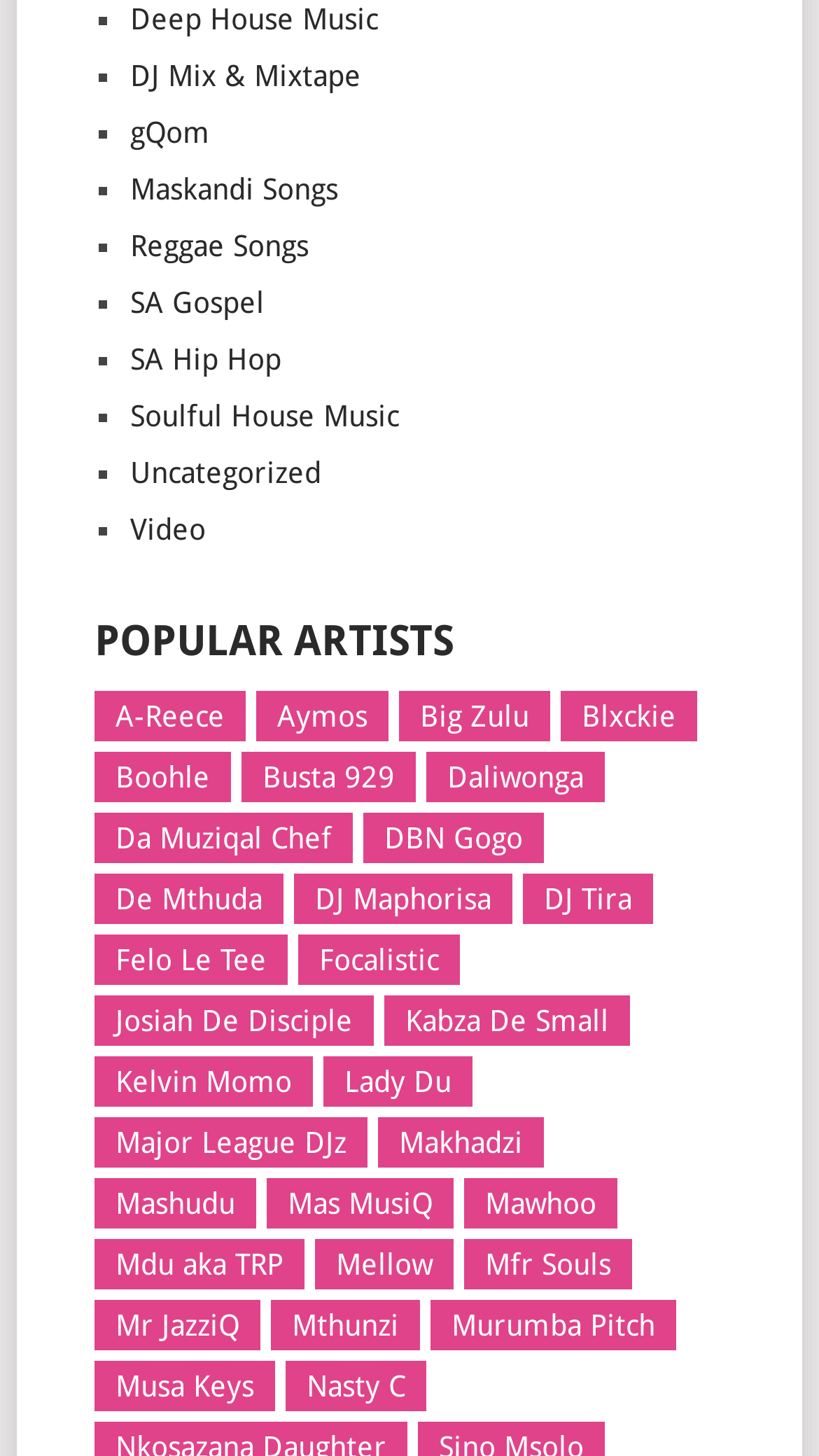Identify the bounding box coordinates for the region of the element that should be clicked to carry out the instruction: "Explore SA Gospel music". The bounding box coordinates should be four float numbers between 0 and 1, i.e., [left, top, right, bottom].

[0.159, 0.197, 0.323, 0.22]